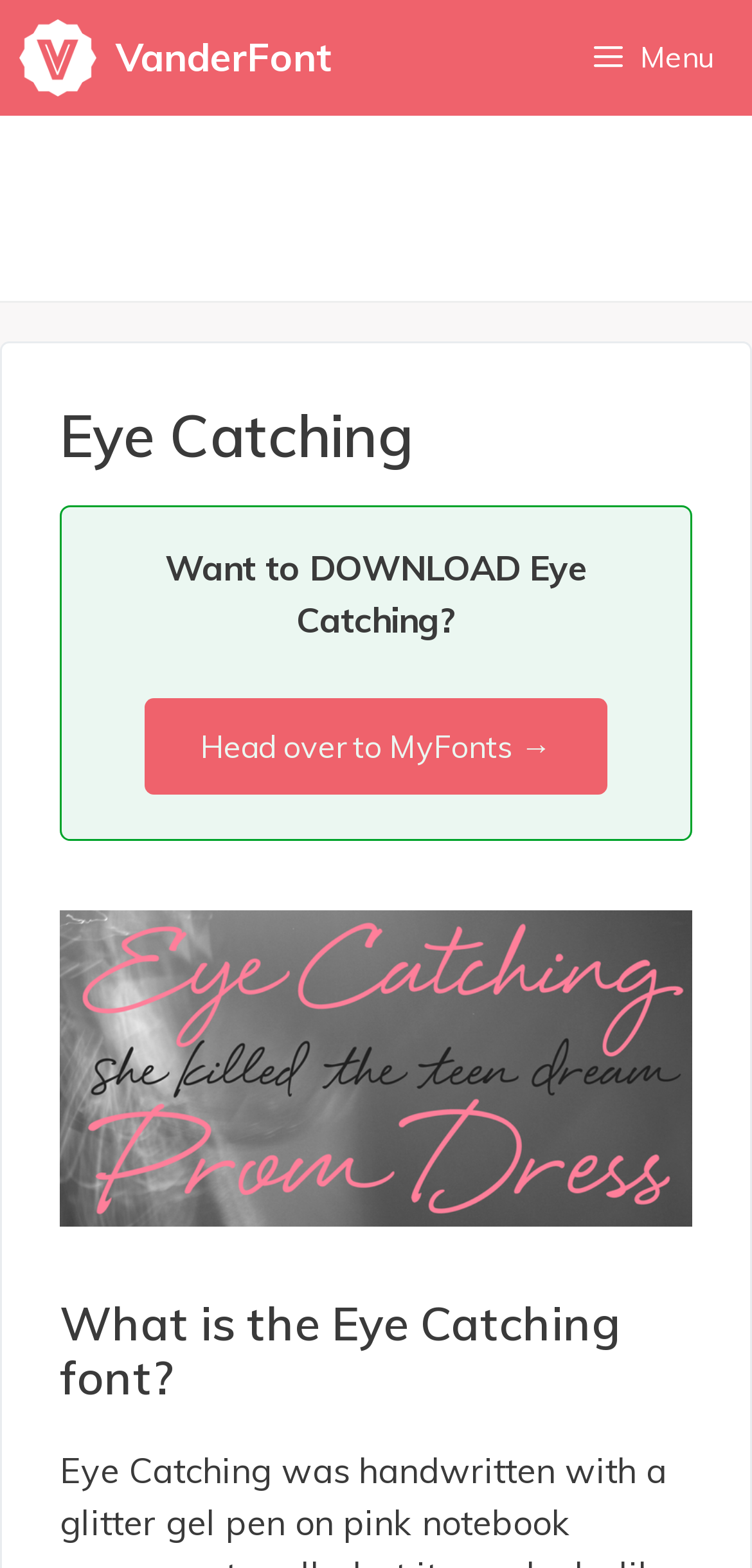Identify the bounding box of the UI component described as: "VanderFont".

[0.154, 0.0, 0.444, 0.074]